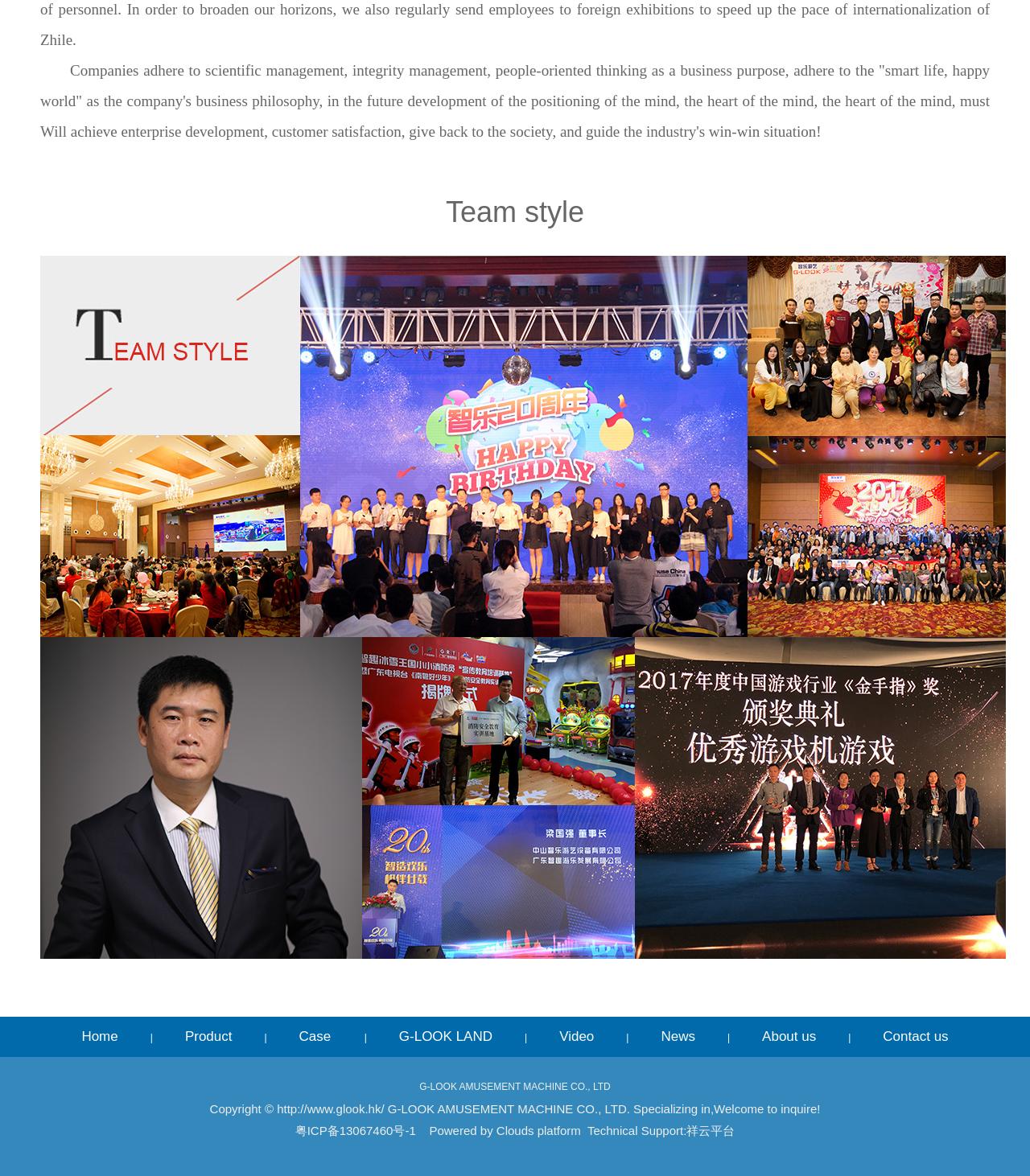Find the bounding box coordinates for the HTML element specified by: "Video".

[0.527, 0.875, 0.592, 0.888]